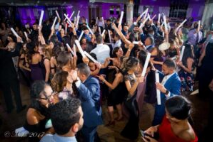Generate a detailed explanation of the scene depicted in the image.

The image captures a vibrant and energetic scene from an event hosted by The Palace Entertainment, showcasing a lively crowd of partygoers enjoying the music and atmosphere. Attendees are dressed in elegant attire, mingling and dancing under colorful lighting that adds to the festive ambiance. Many participants are holding light sticks, further enhancing the visual excitement as they raise them in the air, creating a dynamic display of movement. The sense of joy and celebration is palpable, highlighting DJ Chris’s expertise in curating memorable experiences through music that resonates with the audience. This image encapsulates the essence of a memorable night, filled with excitement and camaraderie, a testament to the creative events organized by The Palace Entertainment.